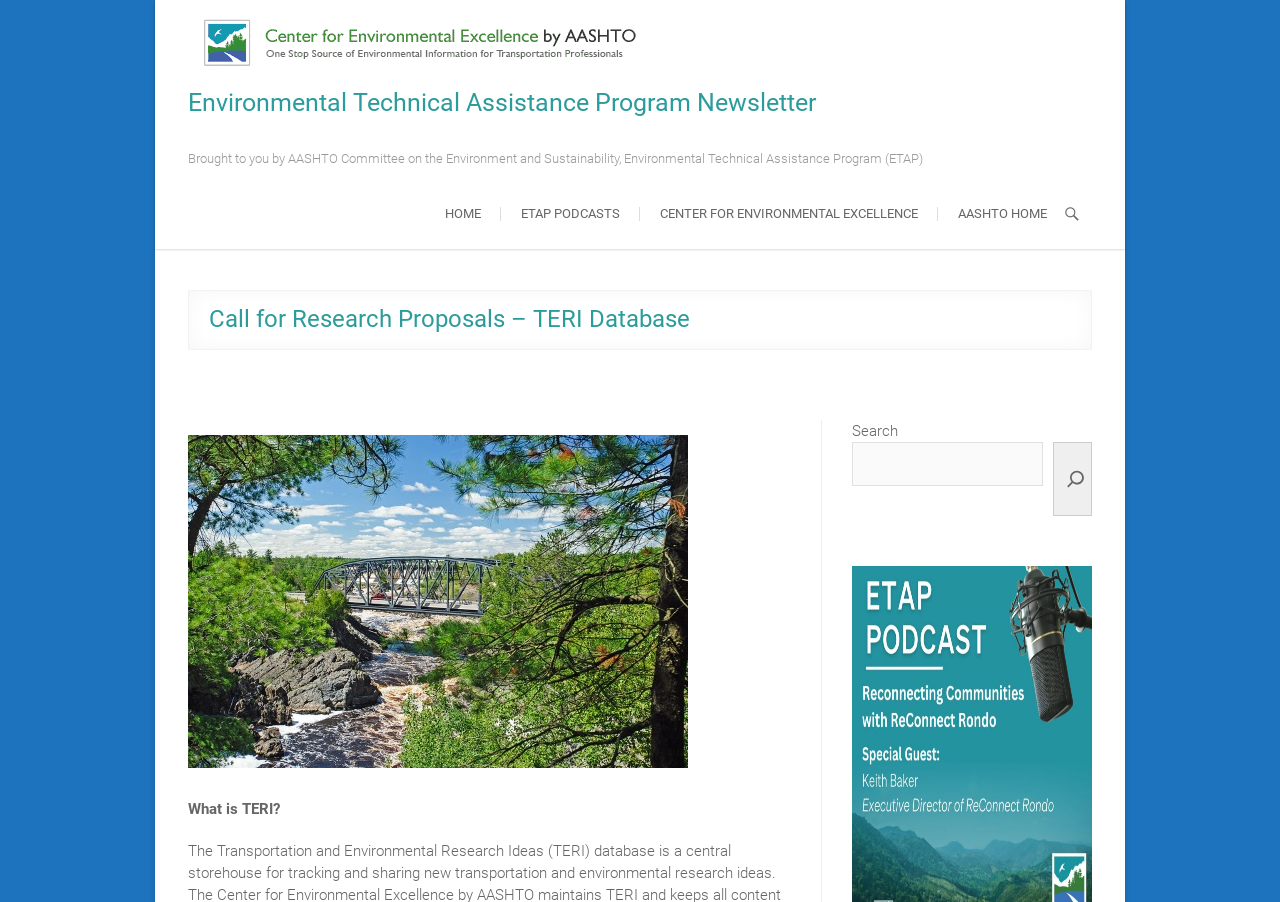Create an in-depth description of the webpage, covering main sections.

The webpage is about the Environmental Technical Assistance Program Newsletter, with a focus on a call for research proposals related to the TERI Database. 

At the top left of the page, there is an image and a heading with the title "Environmental Technical Assistance Program Newsletter". Below this, there is a link with the same title. 

To the right of the image, there is a block of text that reads "Brought to you by AASHTO Committee on the Environment and Sustainability, Environmental Technical Assistance Program (ETAP)". 

On the top right side of the page, there is a navigation menu with five links: "HOME", "ETAP PODCASTS", "CENTER FOR ENVIRONMENTAL EXCELLENCE", and "AASHTO HOME". Next to the navigation menu, there is a button with an icon.

Below the navigation menu, there is a prominent heading that reads "Call for Research Proposals – TERI Database". This heading is accompanied by a figure and a link with the same title. 

To the right of the heading, there is a search bar with a label "Search", a search box, and a search button. The search button has an icon. 

At the bottom left of the page, there is a static text that reads "What is TERI?".